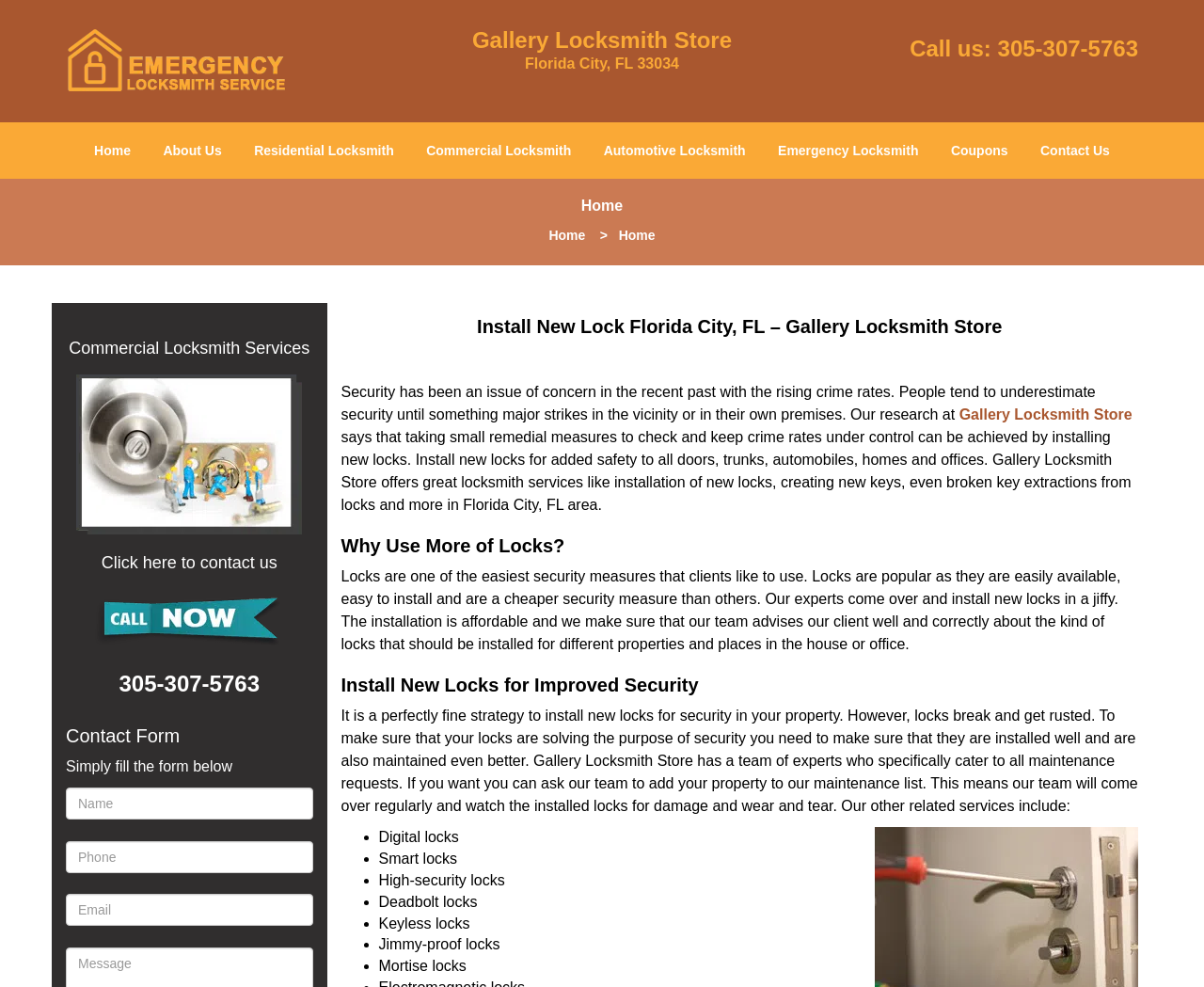Please find the bounding box coordinates of the element's region to be clicked to carry out this instruction: "Click the 'Gallery Locksmith Store' link".

[0.055, 0.053, 0.242, 0.069]